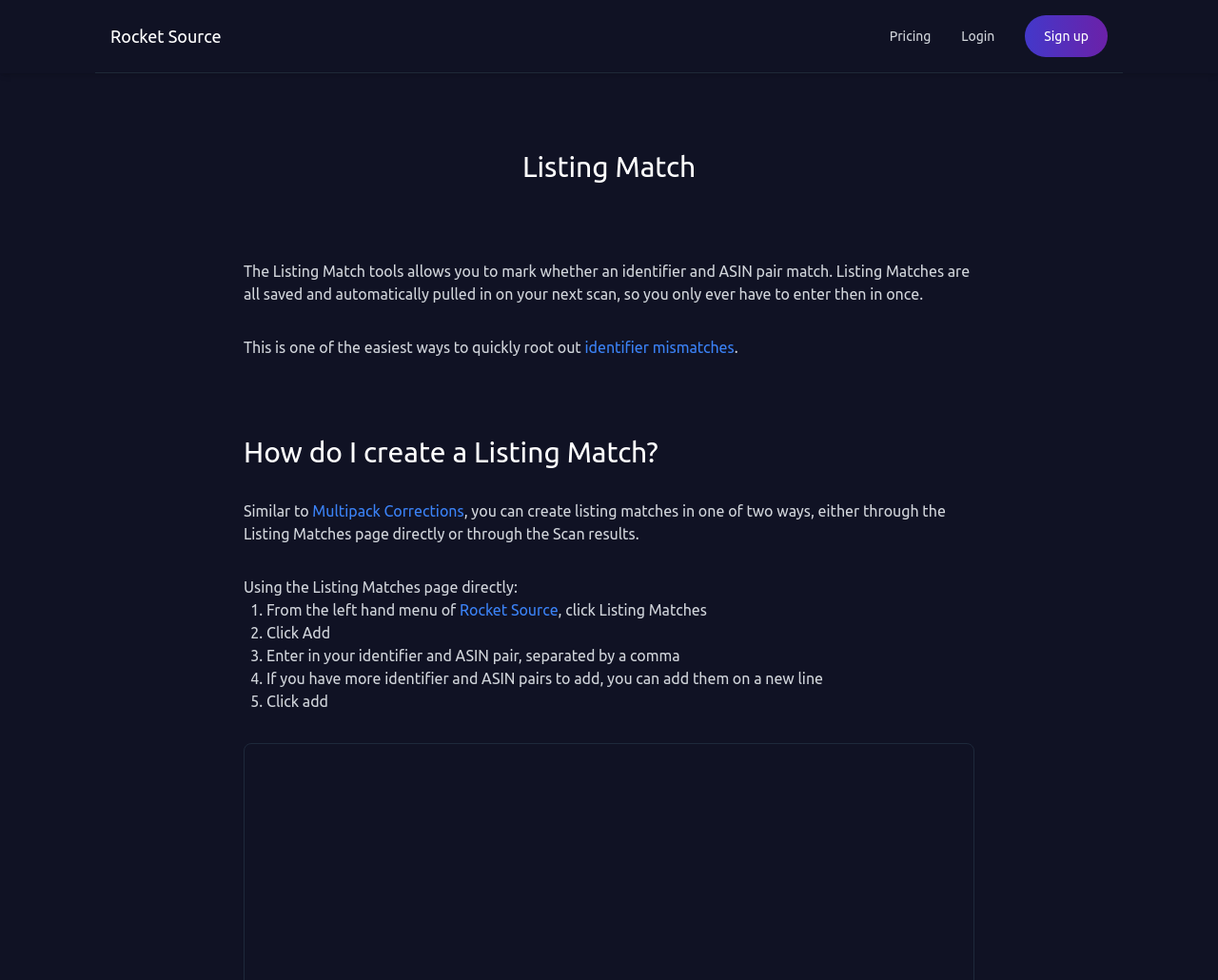Respond with a single word or phrase to the following question: What is the function of the 'Add' button?

Enter identifier and ASIN pair